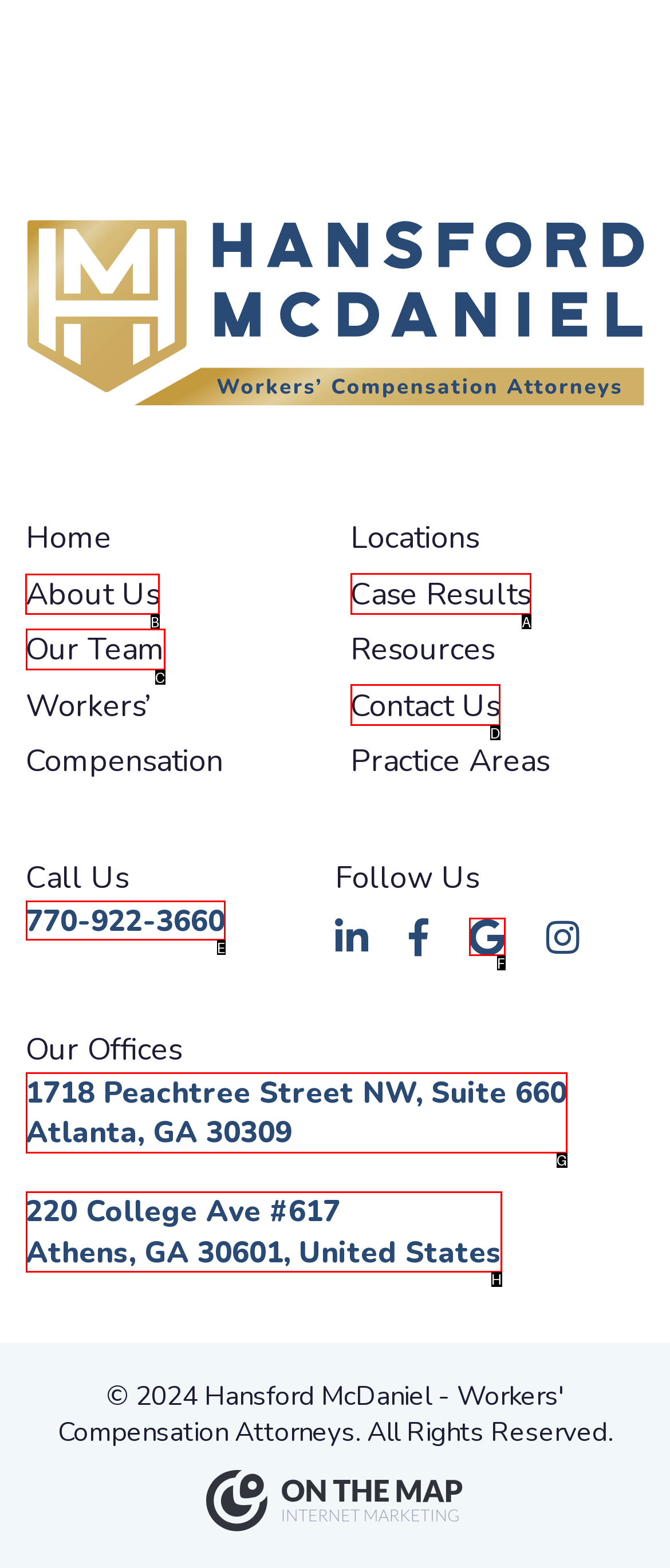Determine the letter of the UI element I should click on to complete the task: Read the PRIVACY POLICY from the provided choices in the screenshot.

None